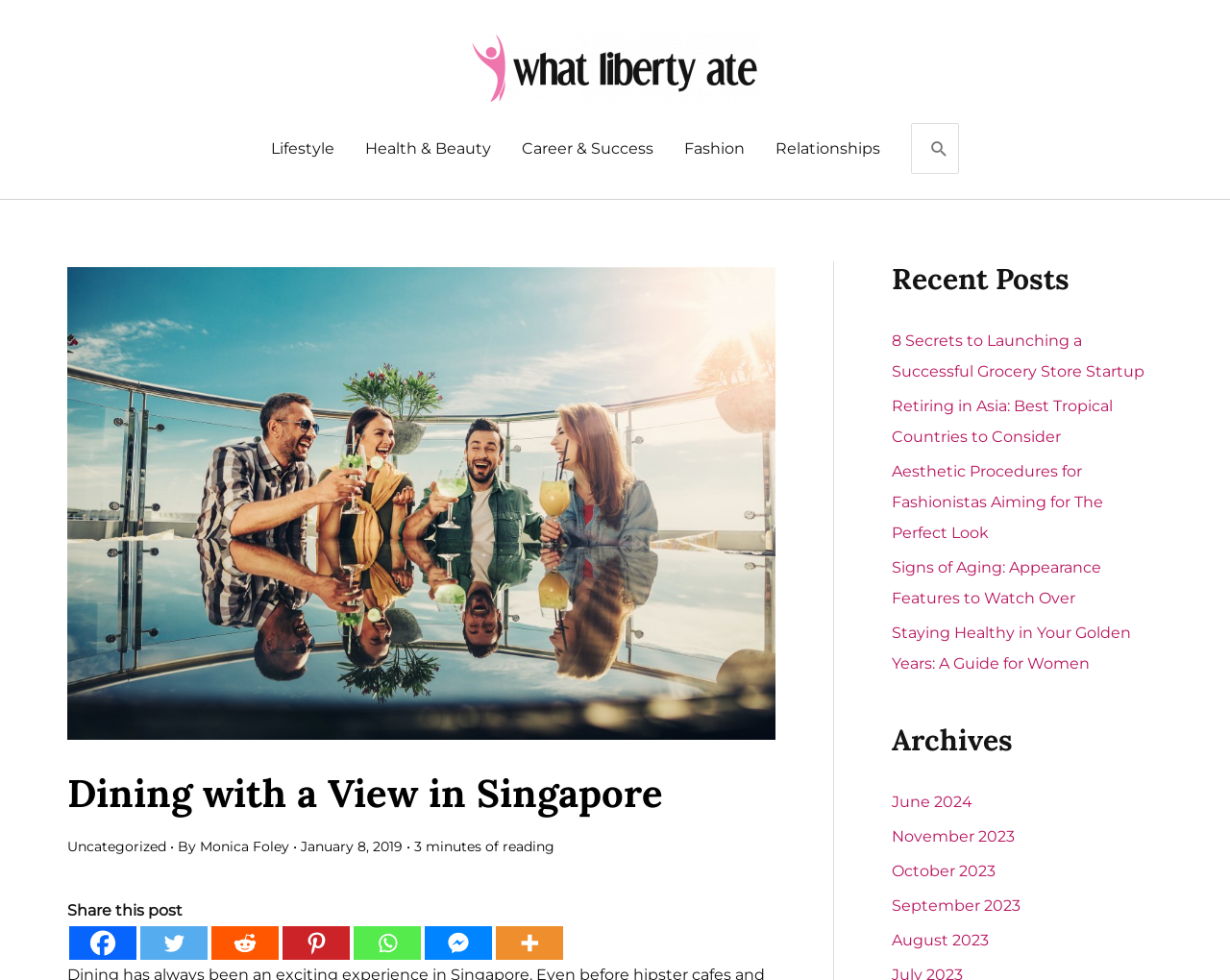Please mark the clickable region by giving the bounding box coordinates needed to complete this instruction: "Share this post on Facebook".

[0.056, 0.945, 0.111, 0.979]